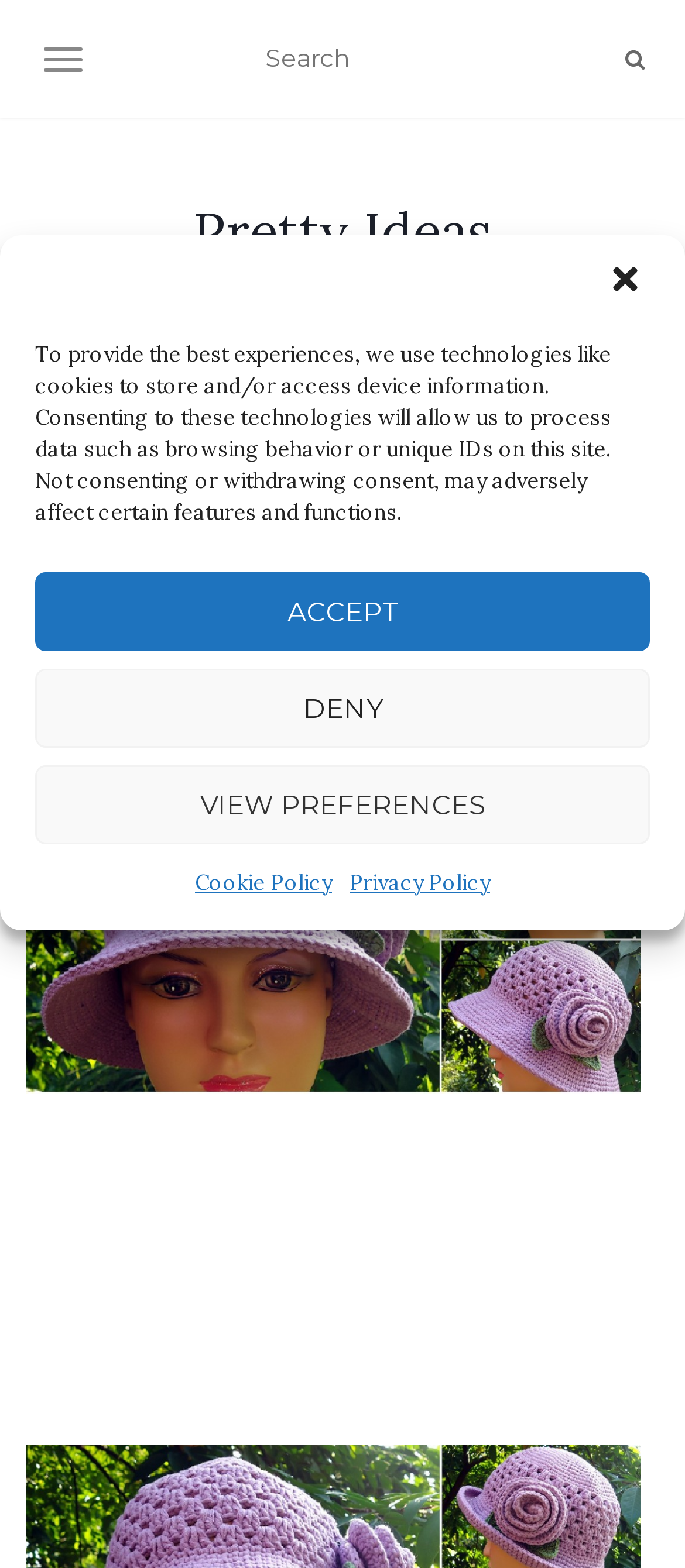Detail the features and information presented on the webpage.

This webpage is about a Granny Brimmed Hat, specifically a tutorial or pattern for making one. At the top, there is a dialog box for managing cookie consent, which includes buttons to accept, deny, or view preferences, as well as links to the cookie policy and privacy policy. 

Below the dialog box, there is a navigation button to toggle navigation, a search box, and a search button. On the top-right side, there is a link to the website's homepage, labeled "Pretty Ideas". 

The main content of the webpage is divided into sections. The first section has a heading "Granny Brimmed Hat" and includes the date "December 18, 2015" and the author "DSadmin". 

Below the heading, there is a large section that takes up most of the page, which appears to be the main content of the tutorial or pattern. At the bottom of the page, there is an advertisement iframe. On the left side, there are links to other categories, including "CROCHET" and "Free Patterns & Tutorials".